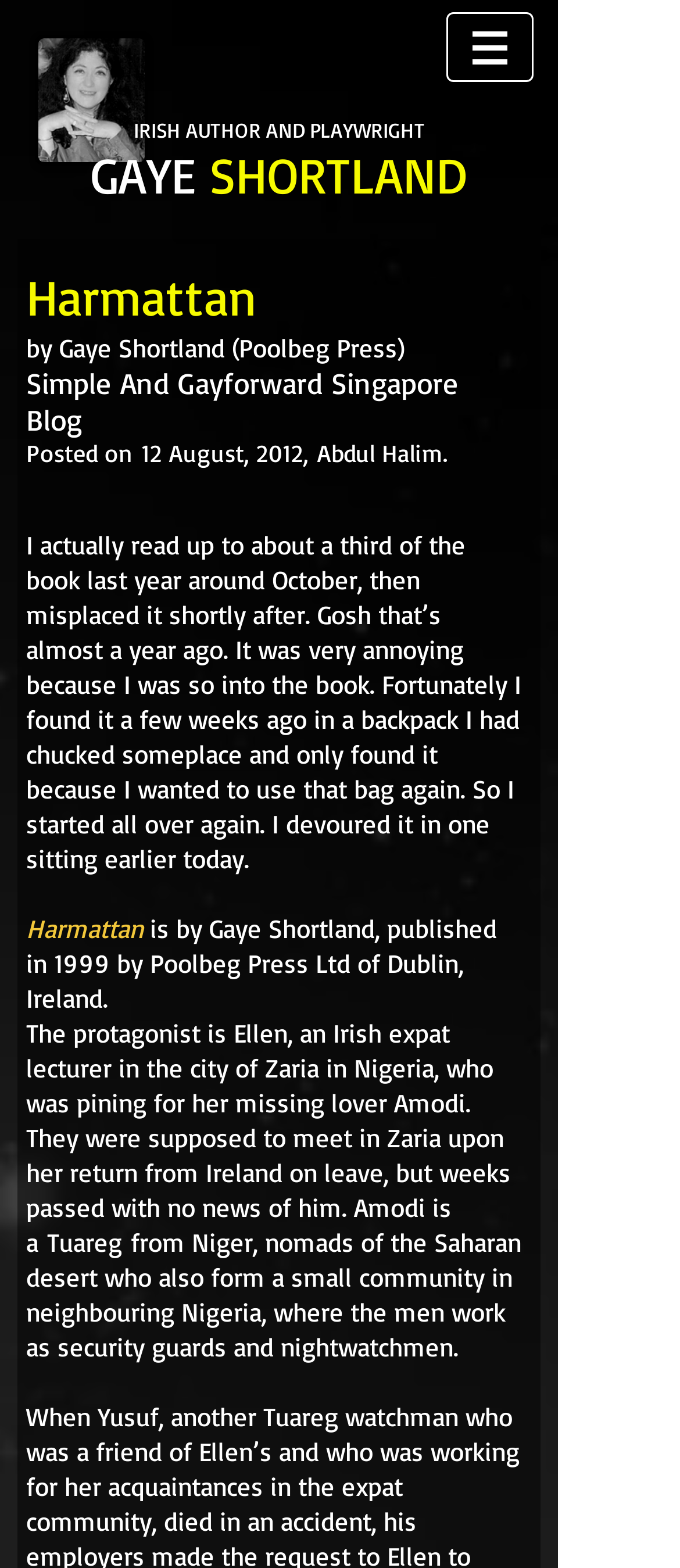Who is the author of the book Harmattan?
Please provide a detailed answer to the question.

The answer can be found in the text 'by Gaye Shortland (Poolbeg Press)' which is a heading on the webpage, indicating that Gaye Shortland is the author of the book Harmattan.